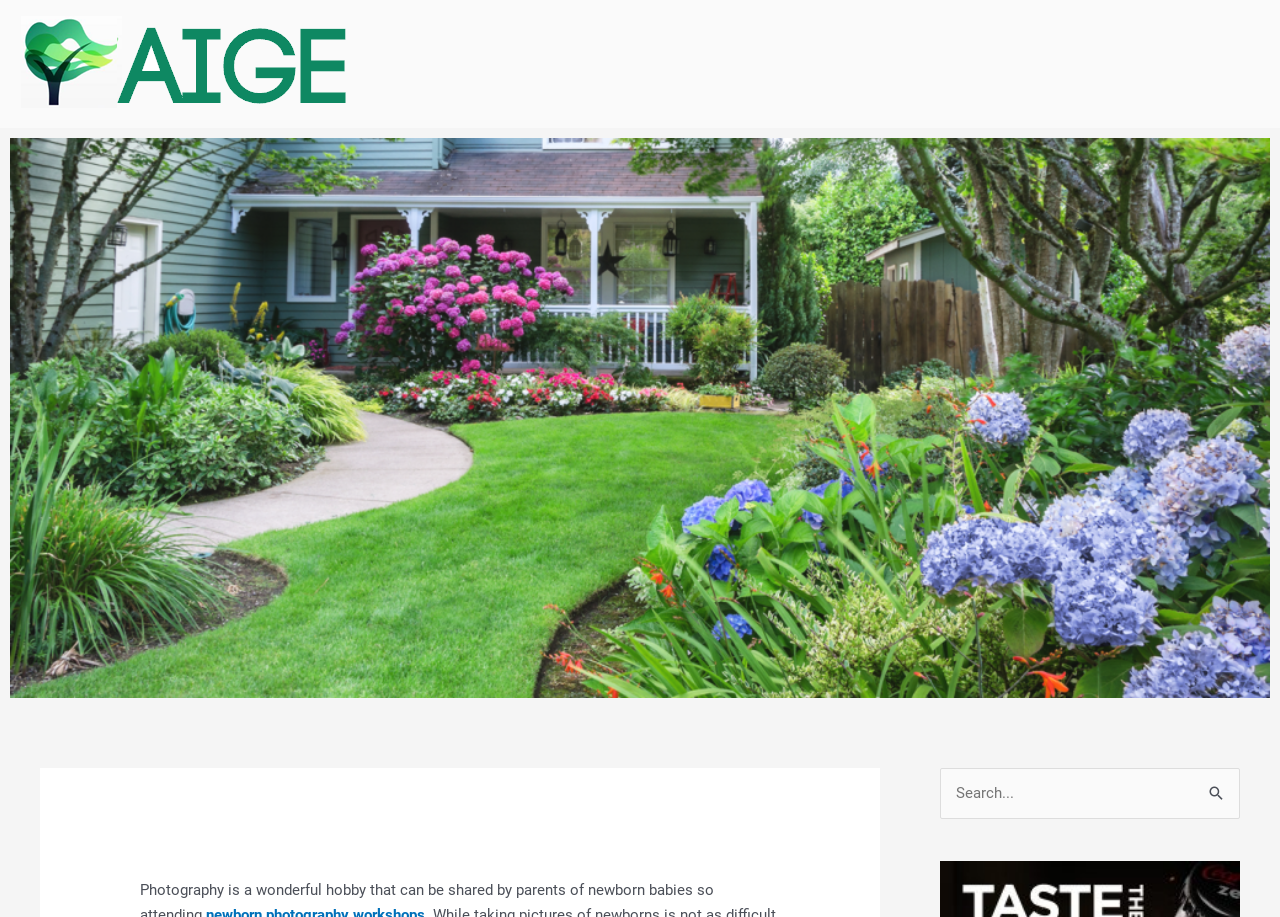Identify the bounding box for the element characterized by the following description: "parent_node: Search for: value="Search"".

[0.934, 0.837, 0.969, 0.896]